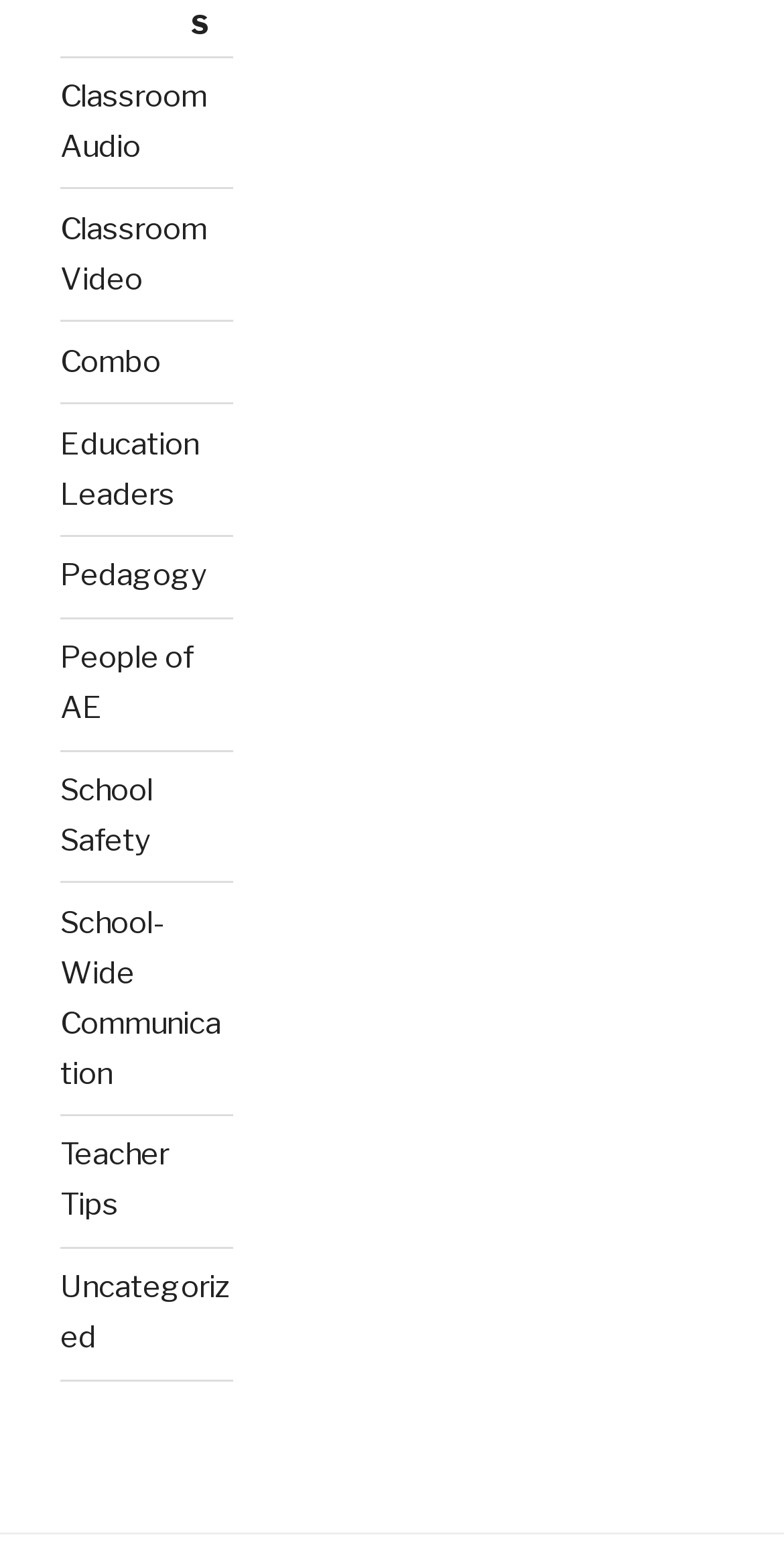Locate the bounding box coordinates of the area to click to fulfill this instruction: "Browse Uncategorized". The bounding box should be presented as four float numbers between 0 and 1, in the order [left, top, right, bottom].

[0.077, 0.811, 0.292, 0.866]